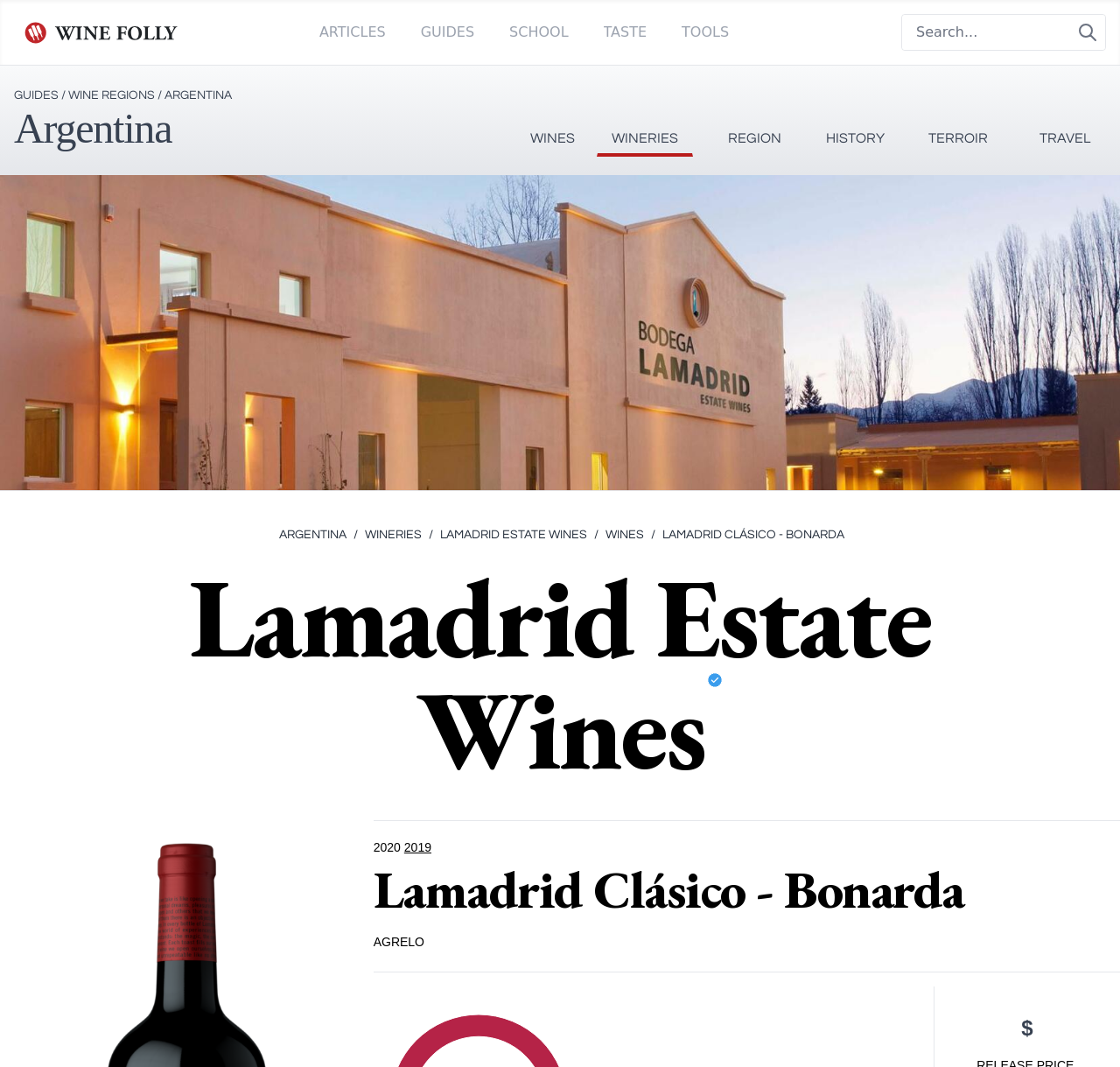Please identify the bounding box coordinates of the region to click in order to complete the given instruction: "Search for wines". The coordinates should be four float numbers between 0 and 1, i.e., [left, top, right, bottom].

[0.805, 0.014, 0.987, 0.047]